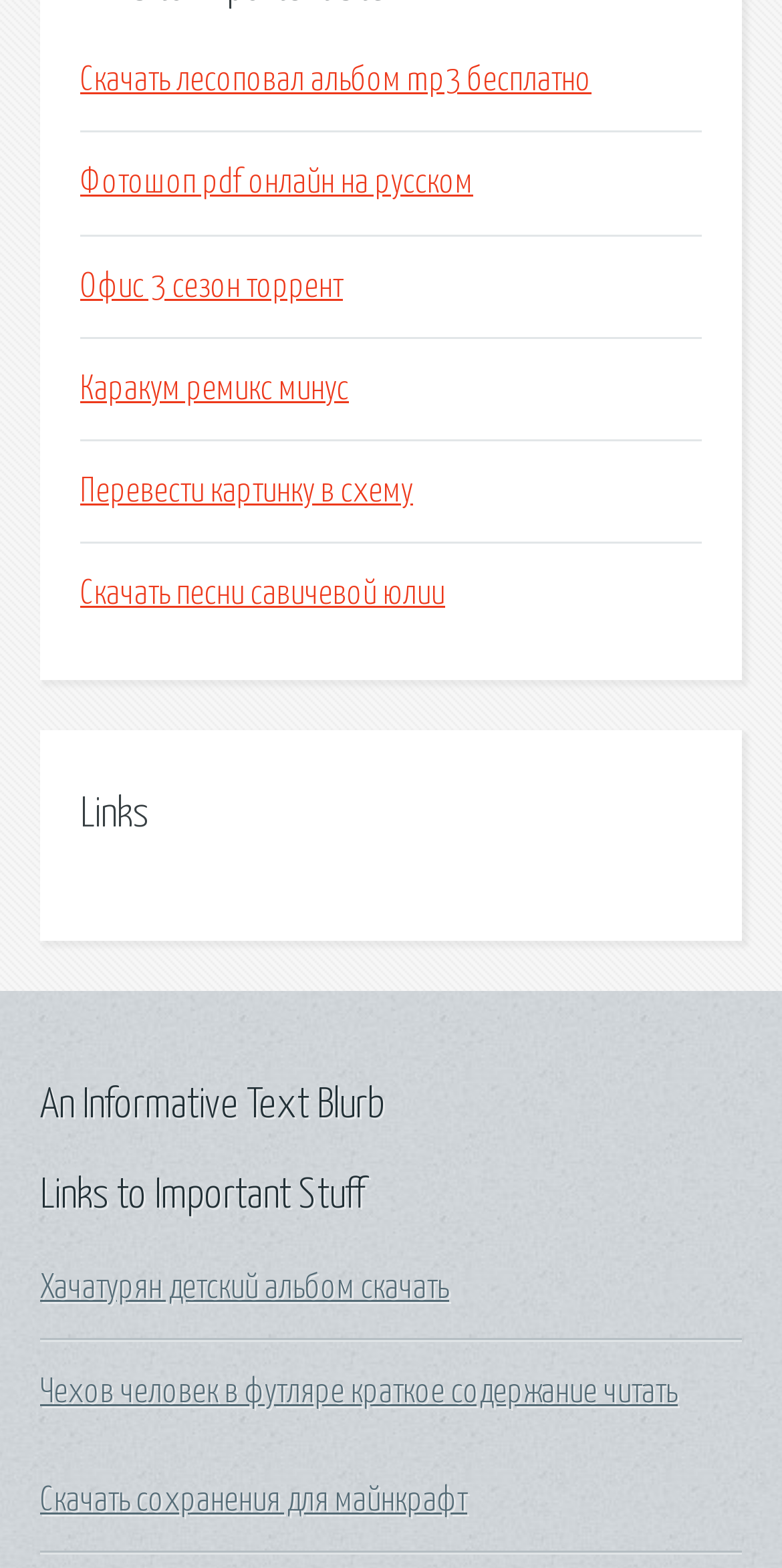Determine the bounding box coordinates of the clickable region to carry out the instruction: "Read Chekhov's 'Man in a Case' summary".

[0.051, 0.878, 0.867, 0.898]